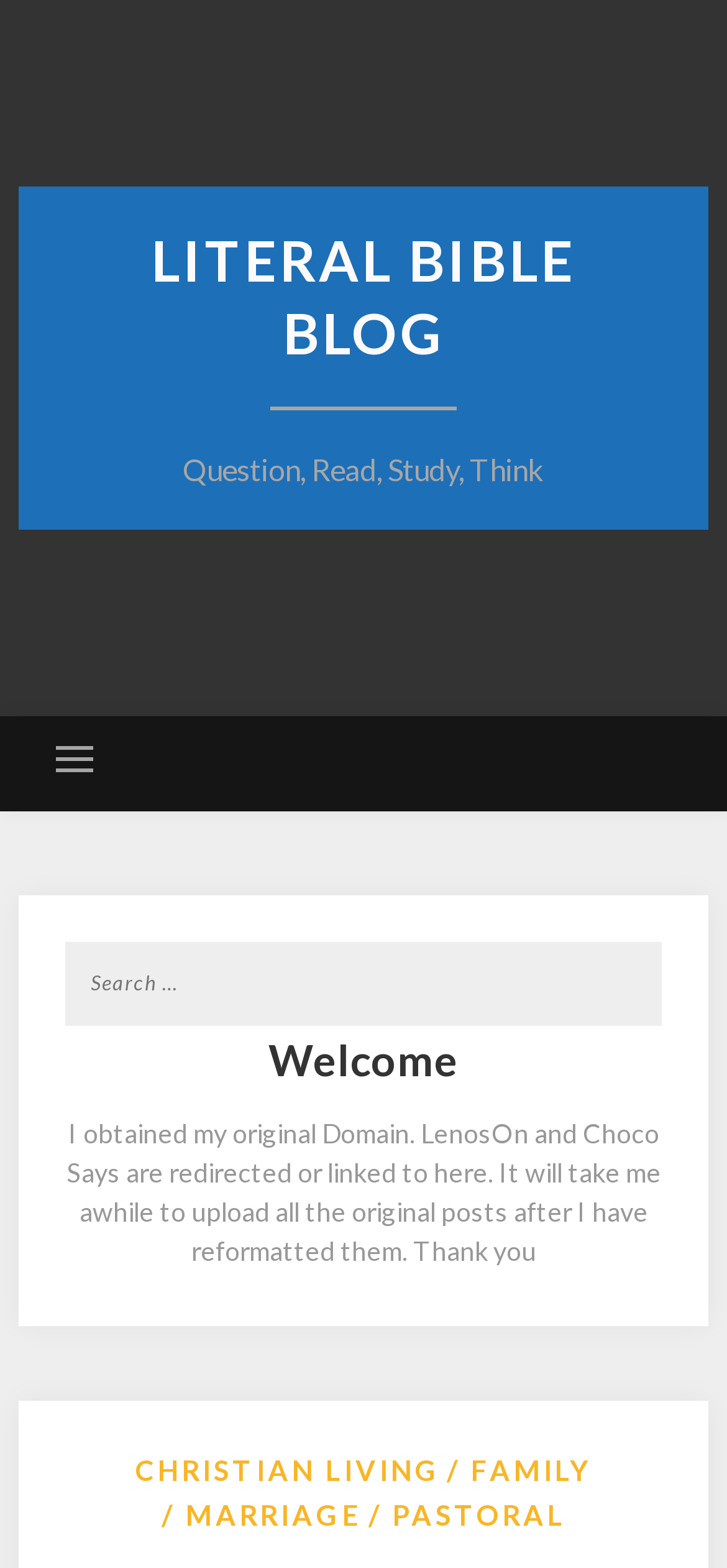What is the author's current task?
Look at the image and respond with a one-word or short phrase answer.

Uploading original posts